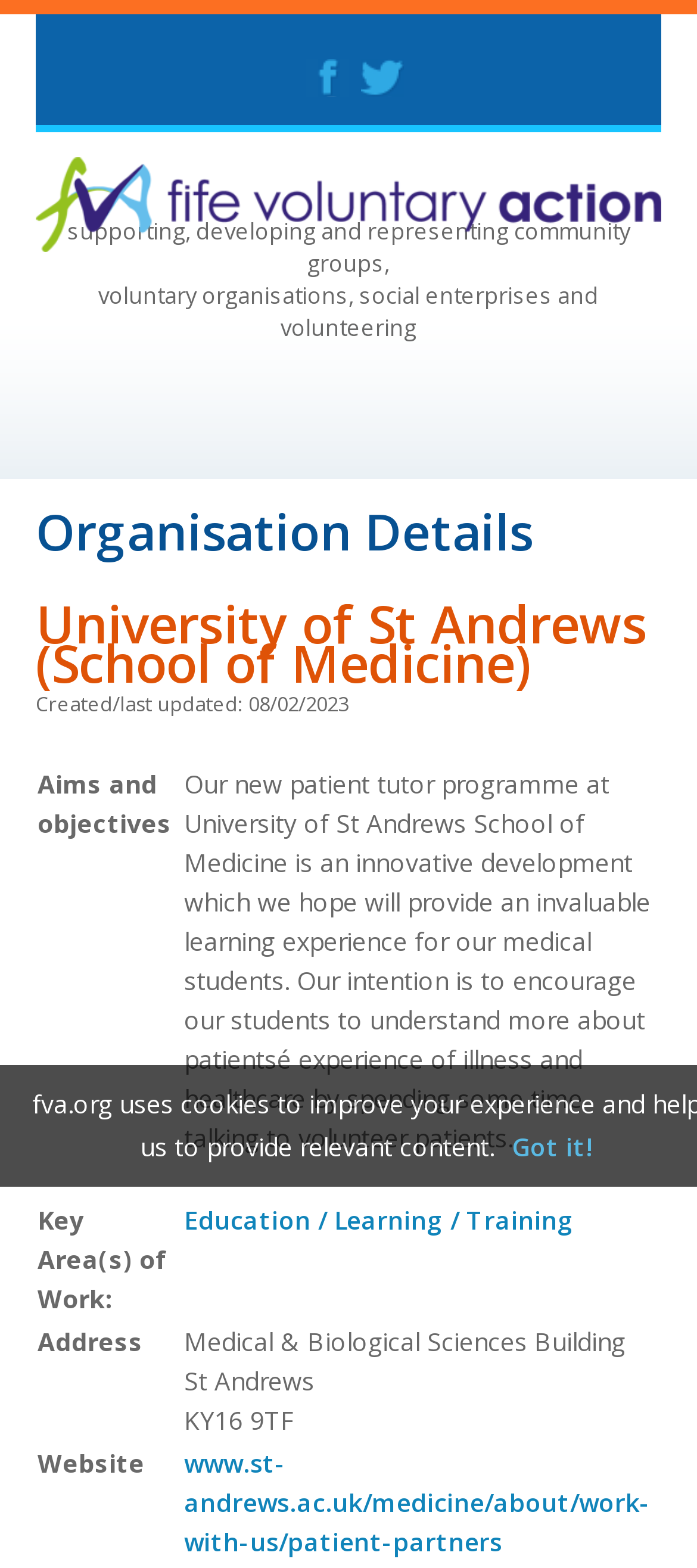Illustrate the webpage's structure and main components comprehensively.

The webpage is about Fife Voluntary Action, a Third Sector Interface (TSI) that supports, develops, and represents community groups, voluntary organizations, charities, social enterprises, and volunteering in Fife. 

At the top of the page, there are two social media links, one for Facebook and one for Twitter, each accompanied by an image. Below these links, there is a heading that reads "Organisation Details". 

Under the heading, there is a brief description of Fife Voluntary Action's mission, which is to support, develop, and represent community groups, voluntary organizations, social enterprises, and volunteering. 

Further down, there is a section that provides more details about the organization, including its location at the University of St Andrews (School of Medicine) and the date it was created or last updated. 

The main content of the page is organized into a table with three rows. The first row has a column labeled "Aims and objectives" and a longer text that describes a patient tutor program at the University of St Andrews School of Medicine. 

The second row has a column labeled "Key Area(s) of Work" and lists "Education / Learning / Training" as one of the key areas. 

The third row has a column labeled "Address" and provides the address of the Medical & Biological Sciences Building in St Andrews. 

The fourth row has a column labeled "Website" and provides a link to the website of the University of St Andrews School of Medicine. 

At the bottom of the page, there is a "Got it!" link.